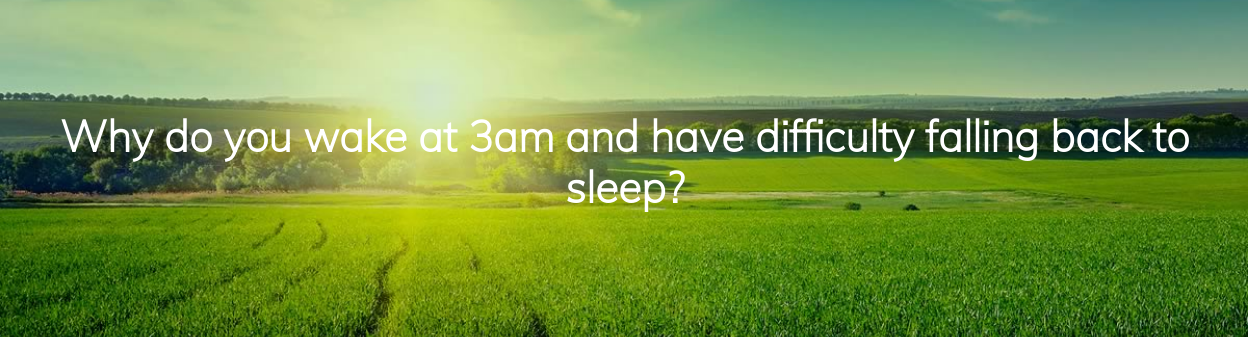Please answer the following question using a single word or phrase: 
What is the condition of the sky in the image?

clear